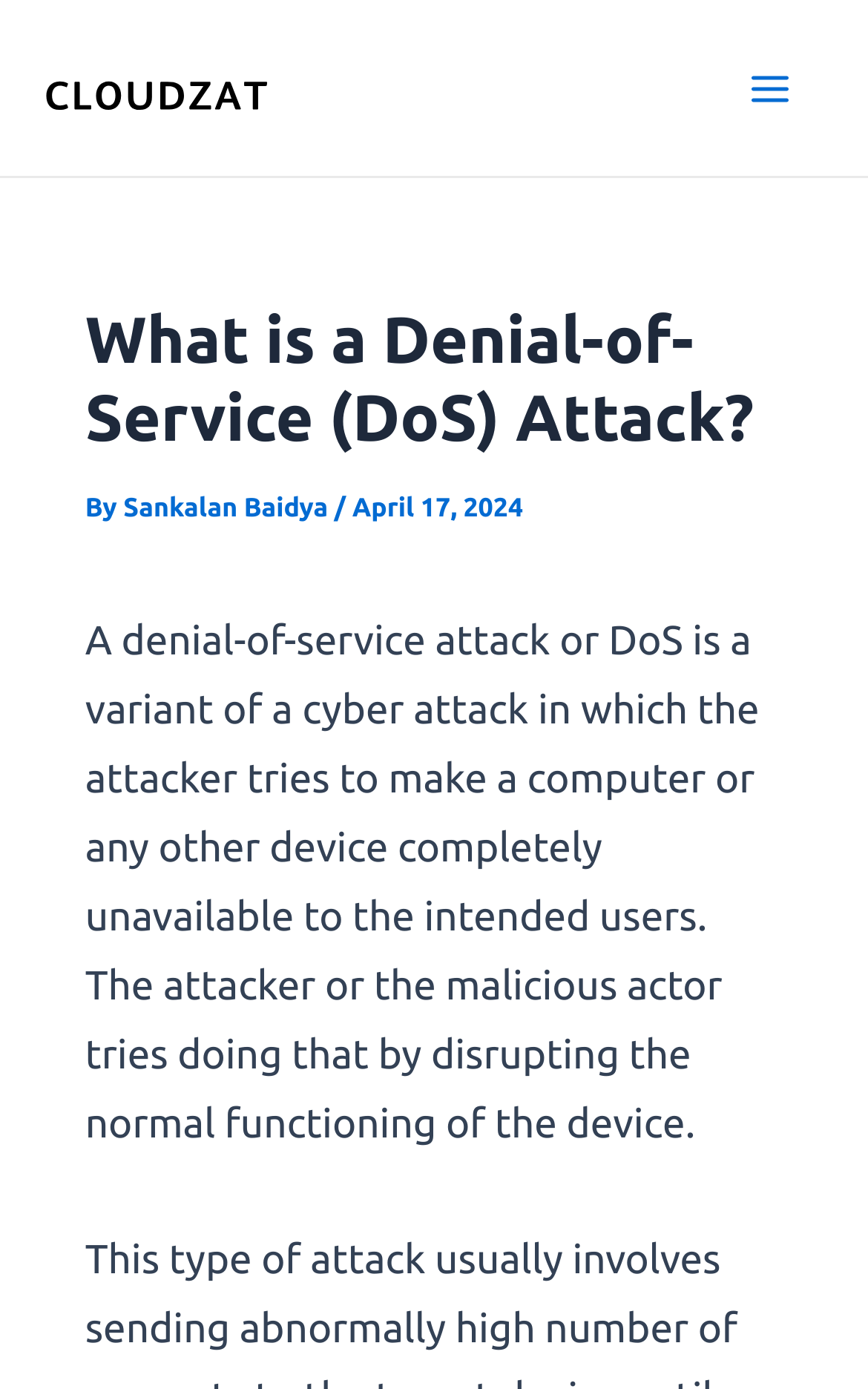Using a single word or phrase, answer the following question: 
What does the attacker do in a DoS attack?

Disrupt device functioning